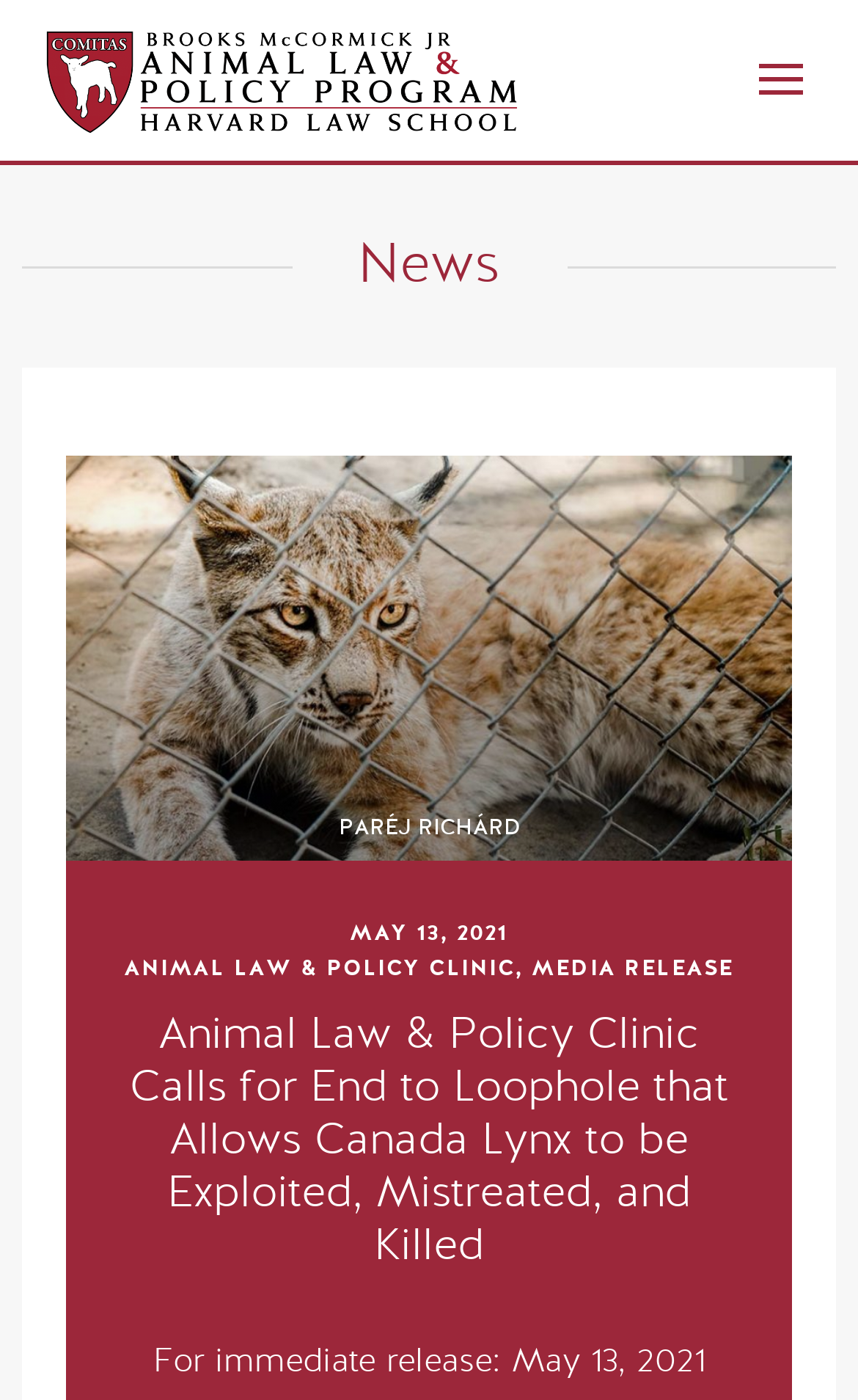Refer to the image and offer a detailed explanation in response to the question: What is the logo of the webpage?

I found the answer by looking at the image element that contains the text 'Logo'. This image is likely the logo of the webpage.